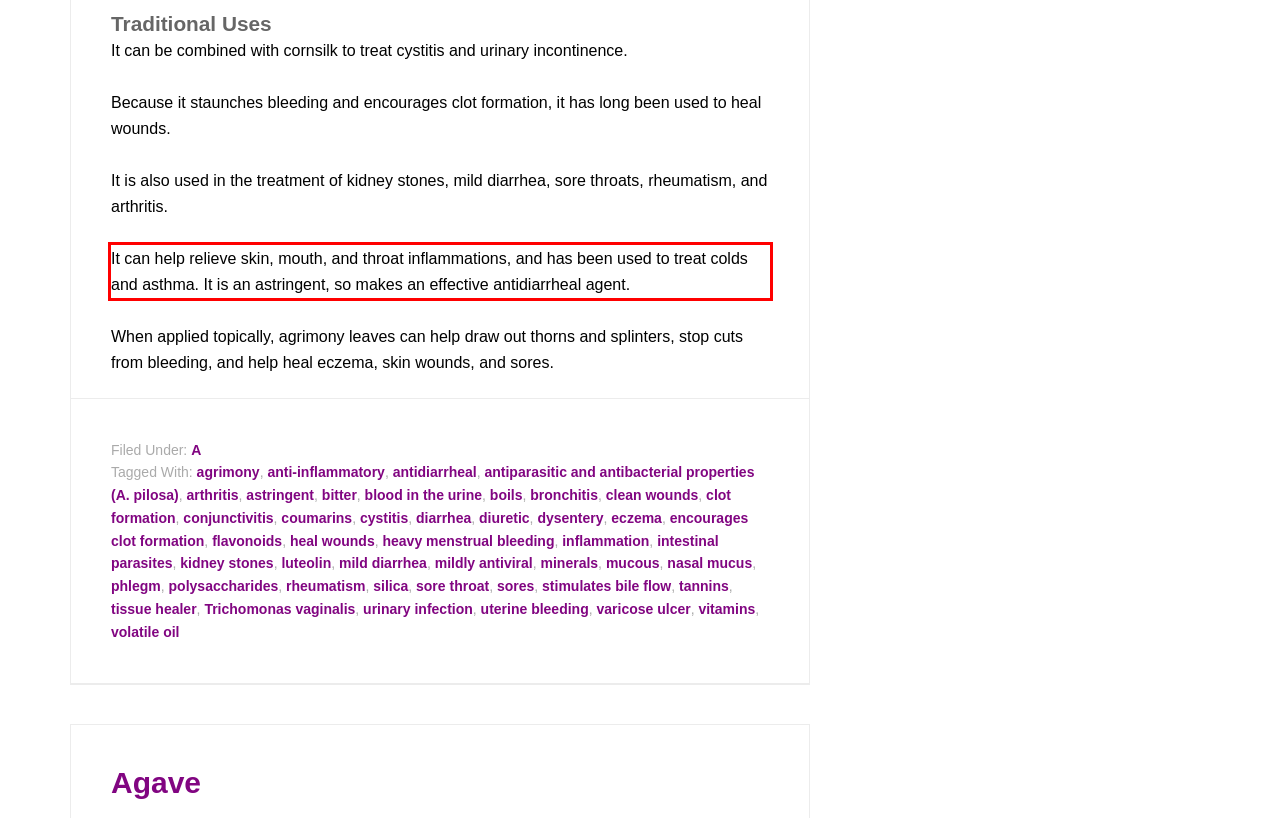Please extract the text content within the red bounding box on the webpage screenshot using OCR.

It can help relieve skin, mouth, and throat inflammations, and has been used to treat colds and asthma. It is an astringent, so makes an effective antidiarrheal agent.